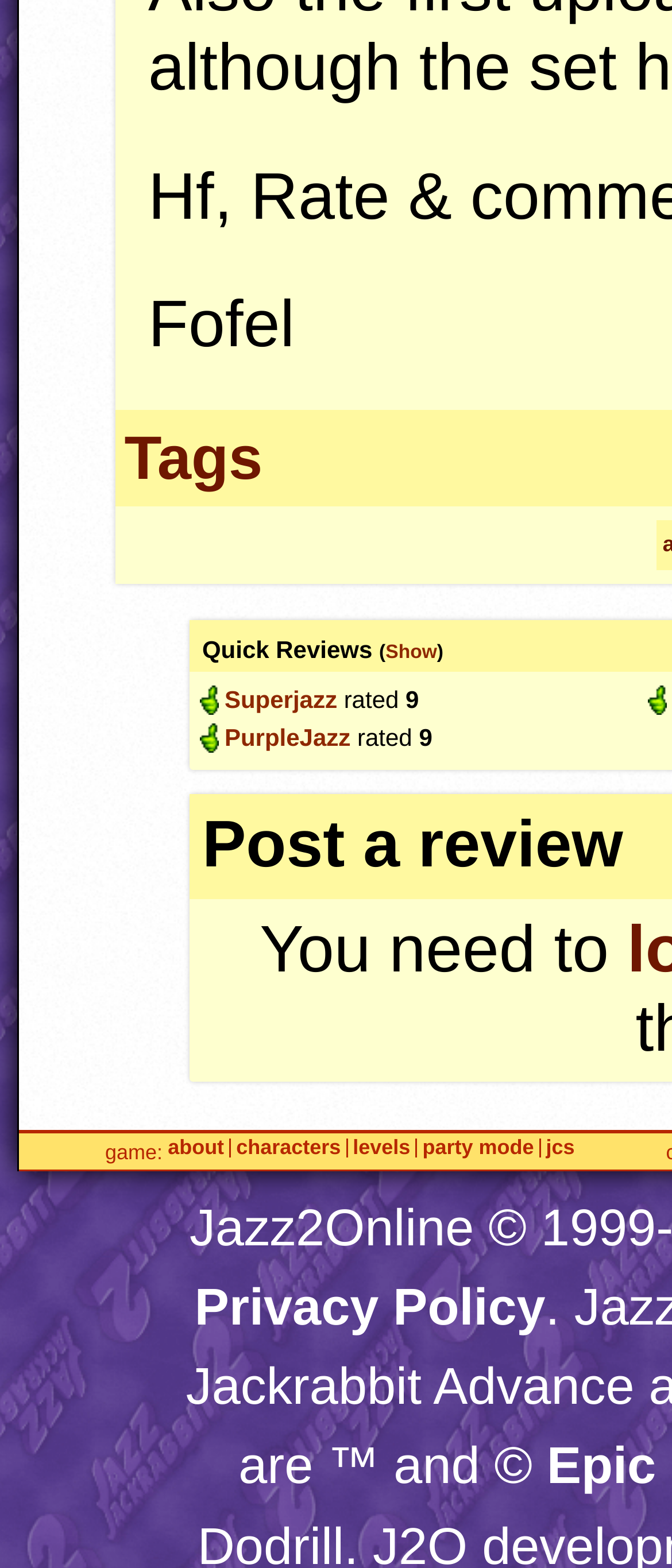Select the bounding box coordinates of the element I need to click to carry out the following instruction: "Click on Tags".

[0.185, 0.27, 0.391, 0.314]